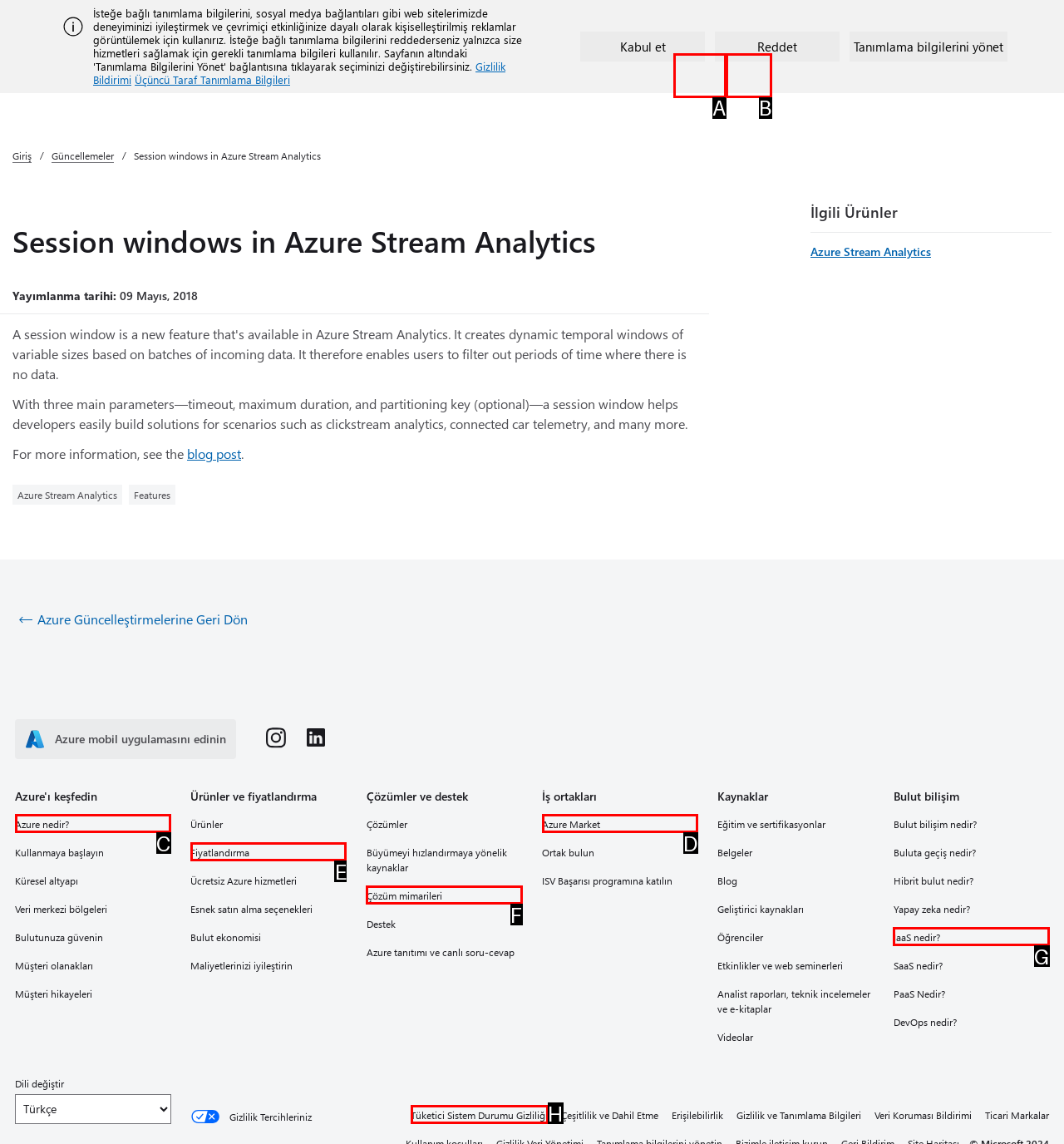Using the element description: Çözüm mimarileri, select the HTML element that matches best. Answer with the letter of your choice.

F